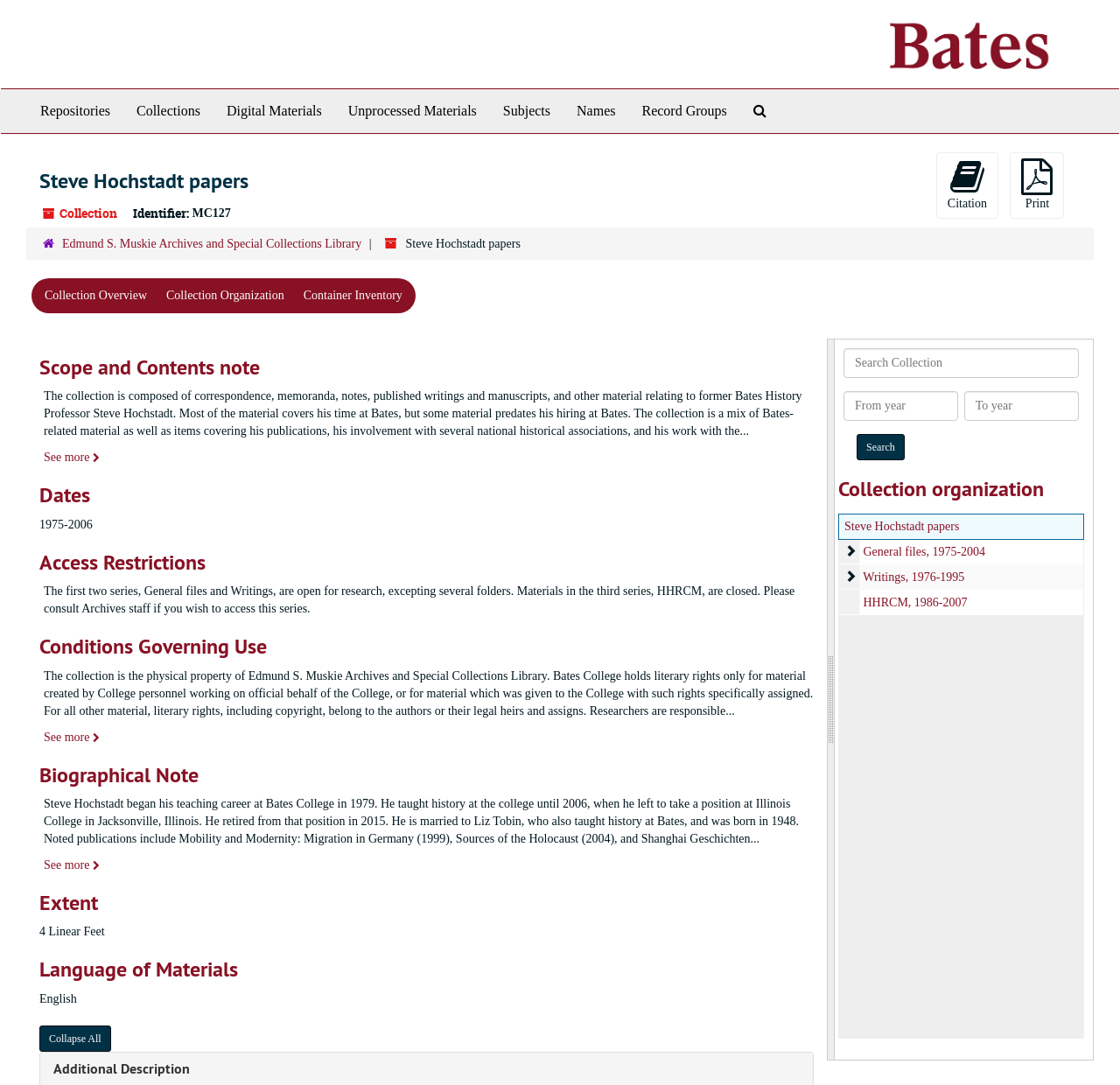Please find the bounding box coordinates of the element's region to be clicked to carry out this instruction: "Print the collection".

[0.902, 0.14, 0.95, 0.202]